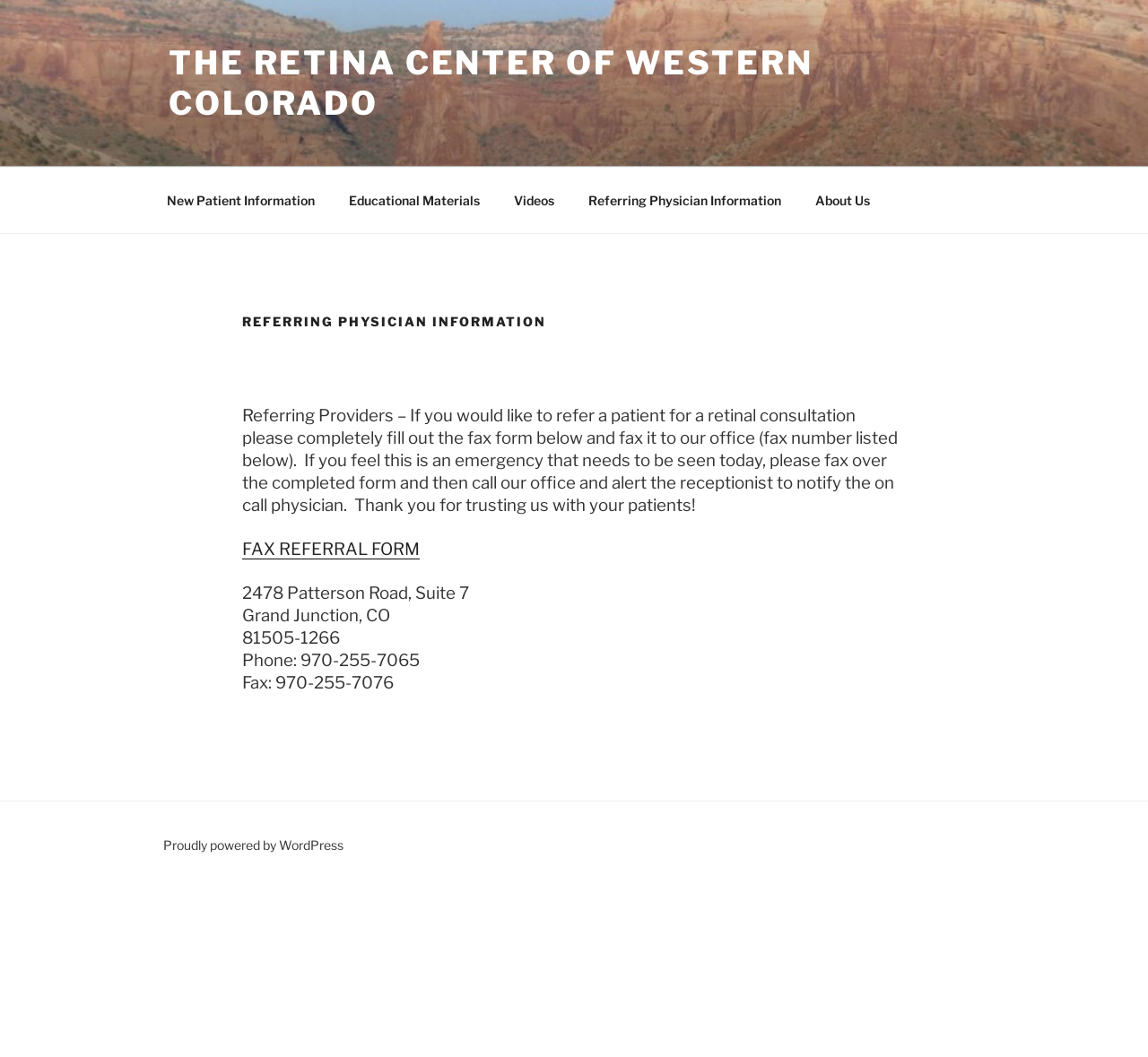Please extract and provide the main headline of the webpage.

REFERRING PHYSICIAN INFORMATION